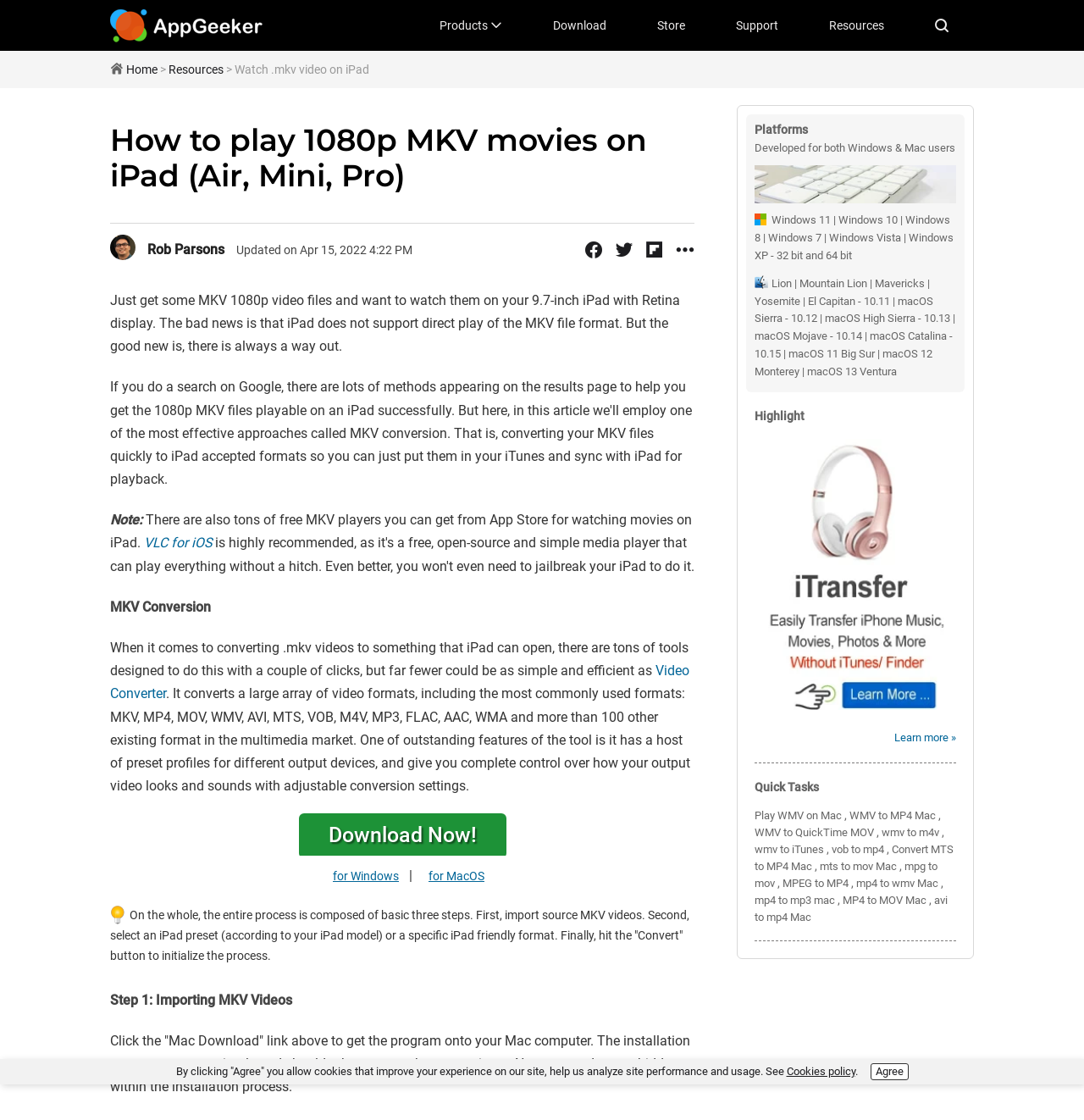Generate the text content of the main headline of the webpage.

How to play 1080p MKV movies on iPad (Air, Mini, Pro)